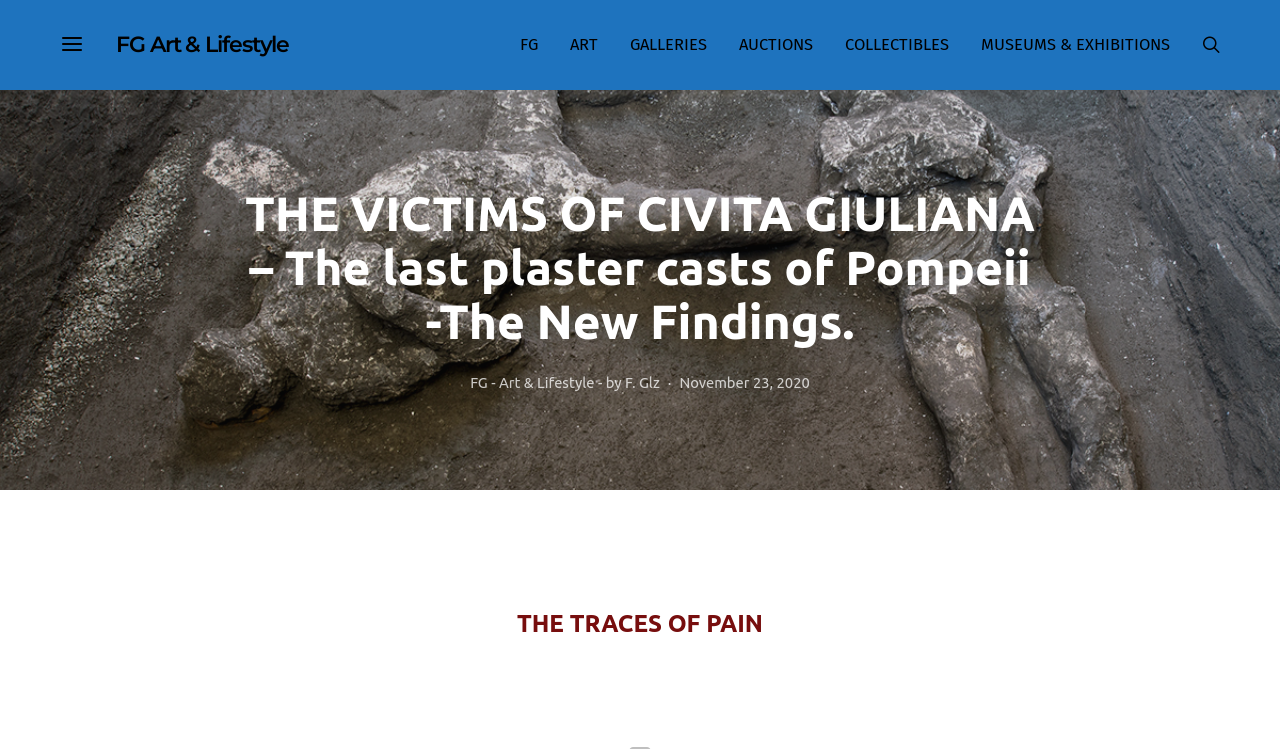Find and indicate the bounding box coordinates of the region you should select to follow the given instruction: "Visit the GALLERIES page".

[0.492, 0.0, 0.552, 0.12]